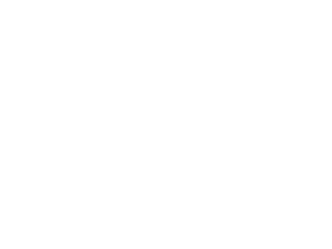Break down the image into a detailed narrative.

The image displayed features the heading "WRAPPING FILMS," indicating a focus on packaging solutions, specifically designed for product protection. Wrapping films are essential for safeguarding goods and cartons during storage and transportation. They are supplied in rolls suitable for various machines, including manual, automatic, and semi-automatic options. Notable attributes include outstanding resistance and power stretch, along with a variety of standard film thicknesses and roll dimensions available, catering to different packaging needs. The image is positioned prominently on the page, providing visual emphasis on the wrapping films product line offered by TME.